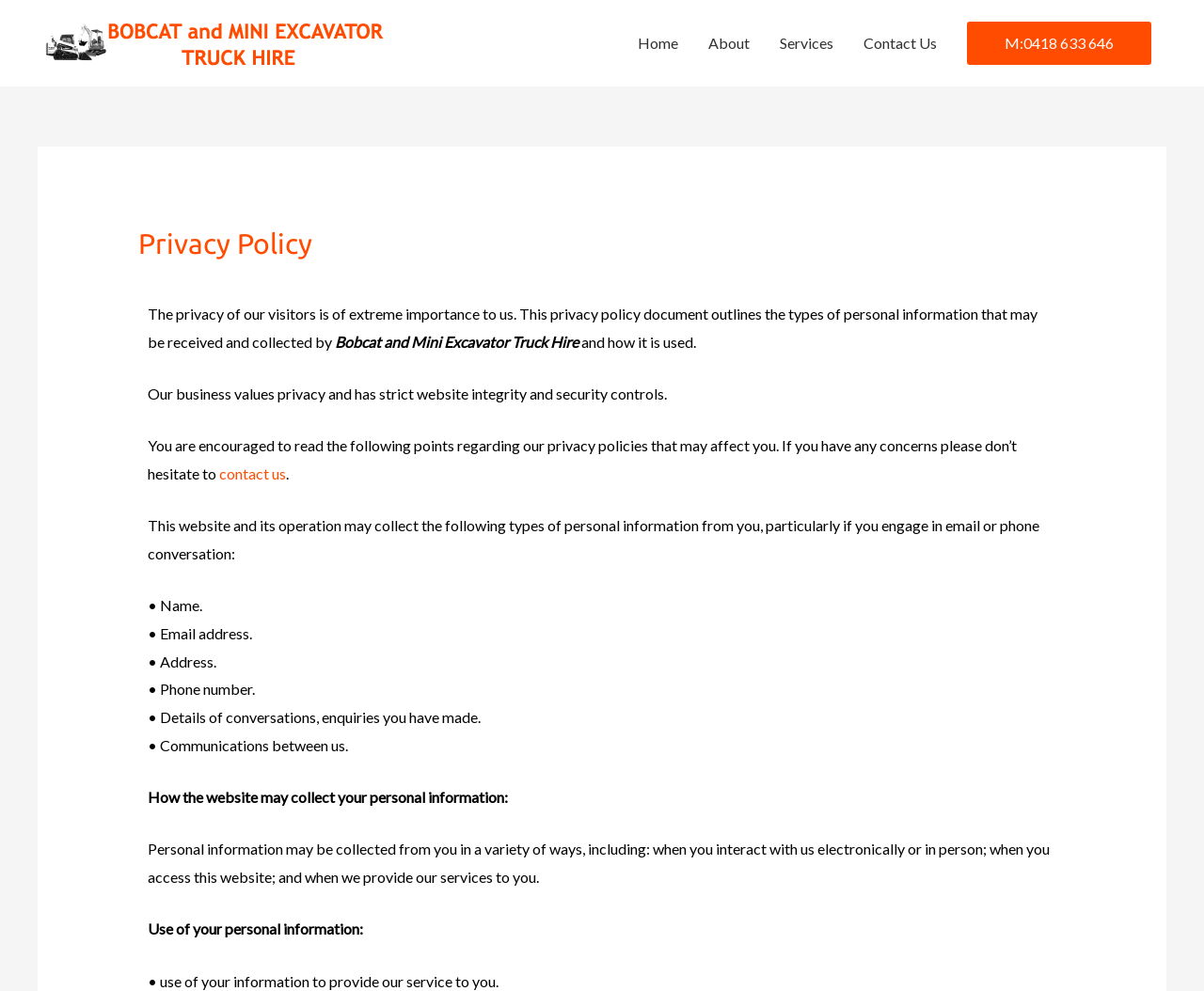What types of personal information may be collected?
Refer to the image and give a detailed response to the question.

The webpage lists the types of personal information that may be collected, including name, email address, address, phone number, and details of conversations or enquiries made.